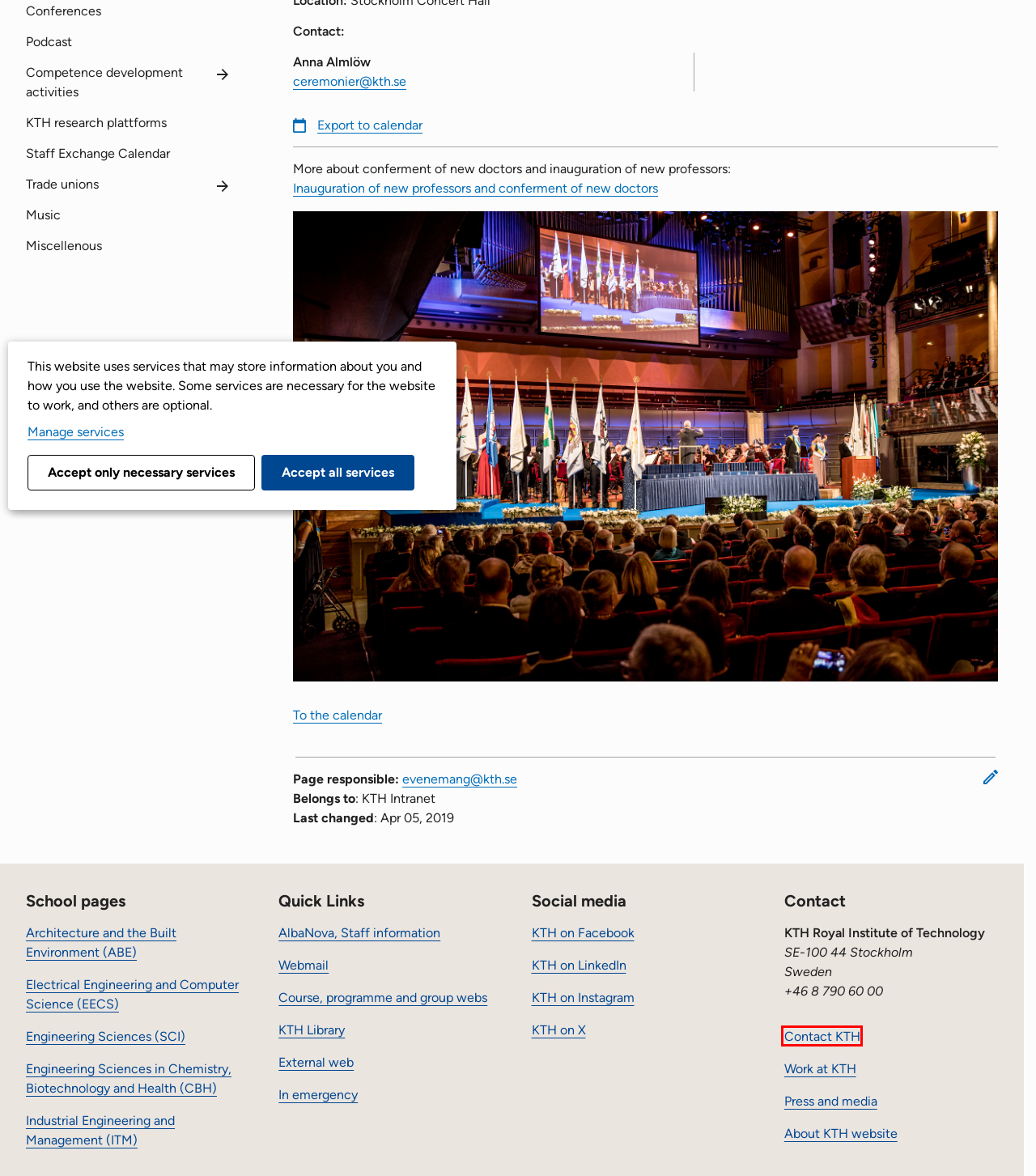You are provided with a screenshot of a webpage that has a red bounding box highlighting a UI element. Choose the most accurate webpage description that matches the new webpage after clicking the highlighted element. Here are your choices:
A. Conferment ceremony for PhD:s at KTH |  KTH
B. KTH - Your future workplace |  KTH
C. Social - Översikt | KTH
D. KTH Library |  KTH
E. Outlook
F. AlbaNova |   Staff information
G. Contact KTH |  KTH
H. About this website |  KTH

G